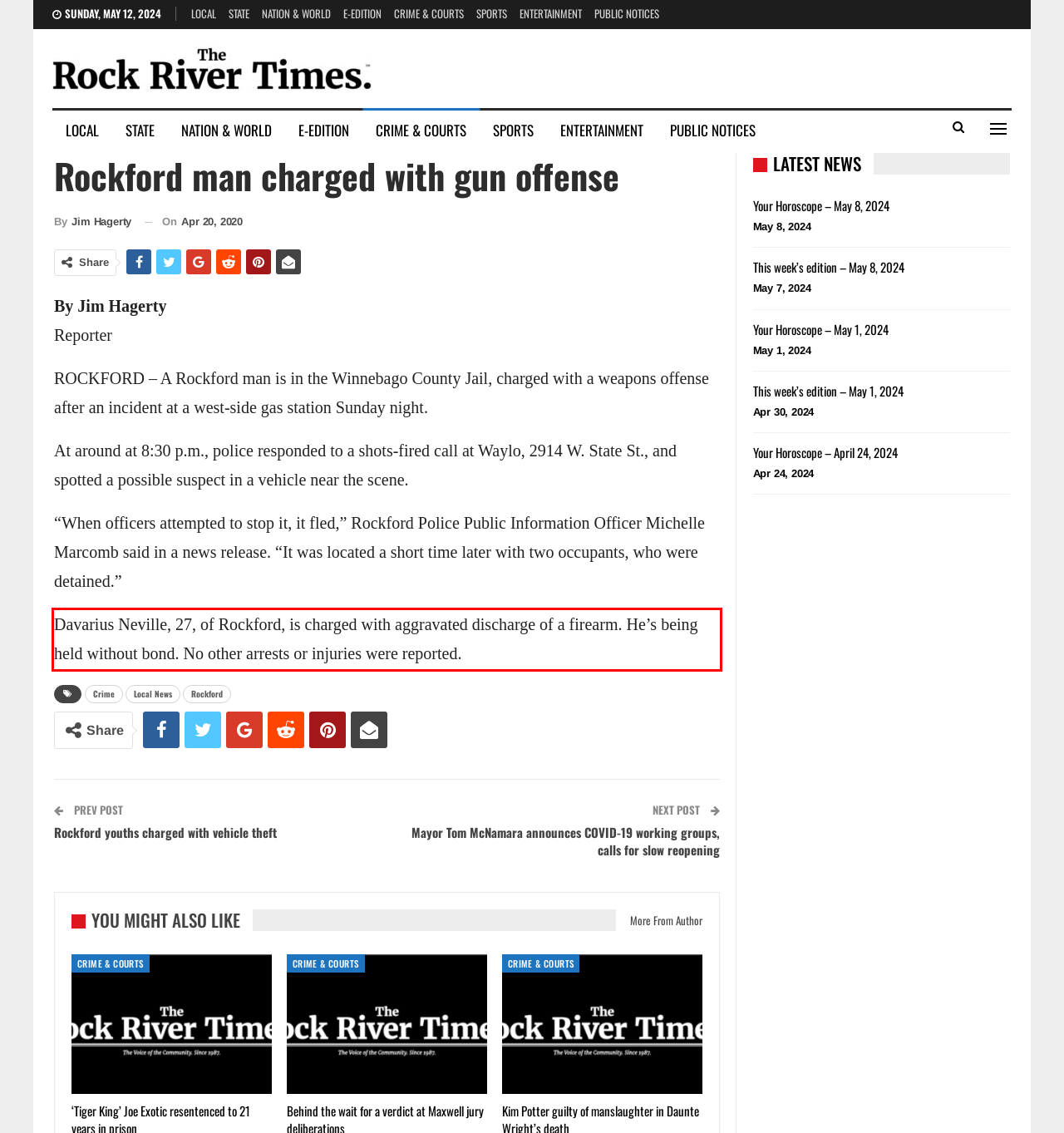Identify the red bounding box in the webpage screenshot and perform OCR to generate the text content enclosed.

Davarius Neville, 27, of Rockford, is charged with aggravated discharge of a firearm. He’s being held without bond. No other arrests or injuries were reported.